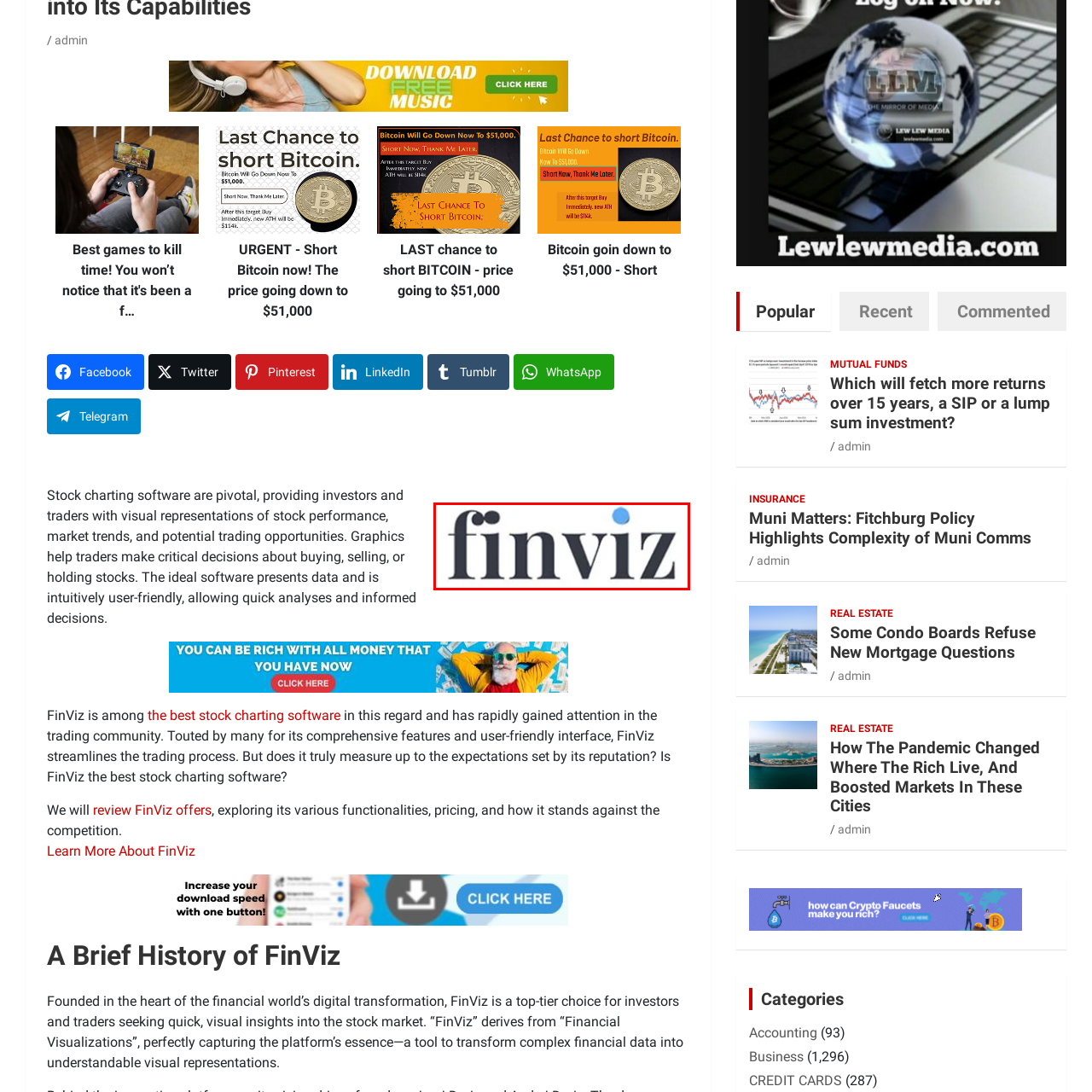Please provide a comprehensive caption for the image highlighted in the red box.

The image features the logo of FinViz, a prominent stock charting software known for its user-friendly interface and comprehensive features. The logo displays the name "finviz" in a bold, modern font, featuring a distinctive design element—a blue dot positioned above the letter 'i'. This visual representation aligns with FinViz's mission to provide investors and traders with intuitive tools for analyzing stock performance and market trends, making it an essential resource in the trading community. The logo effectively encapsulates the brand’s focus on financial visualization, making complex data accessible and understandable for users.